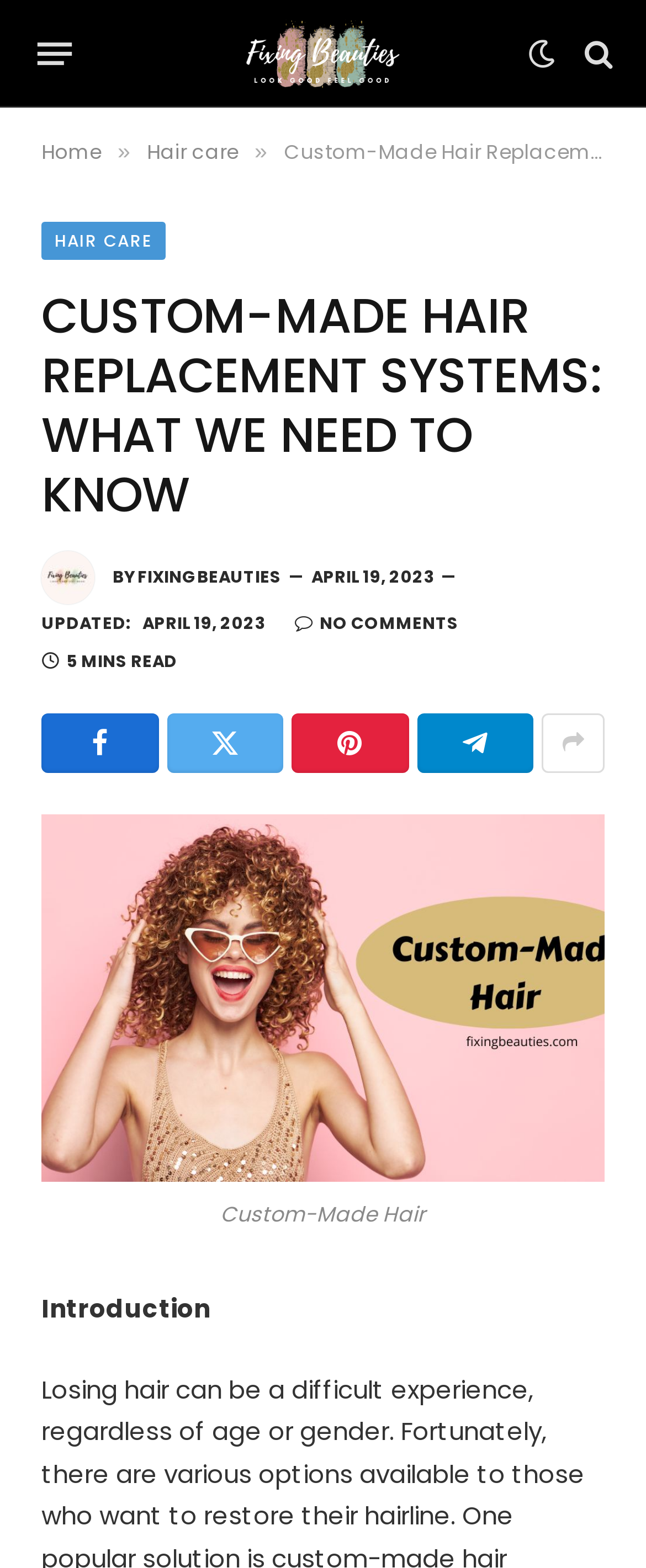What is the topic of the current article?
Carefully analyze the image and provide a detailed answer to the question.

I found the topic of the current article by reading the heading element with the text 'CUSTOM-MADE HAIR REPLACEMENT SYSTEMS: WHAT WE NEED TO KNOW', which is a prominent element on the webpage.